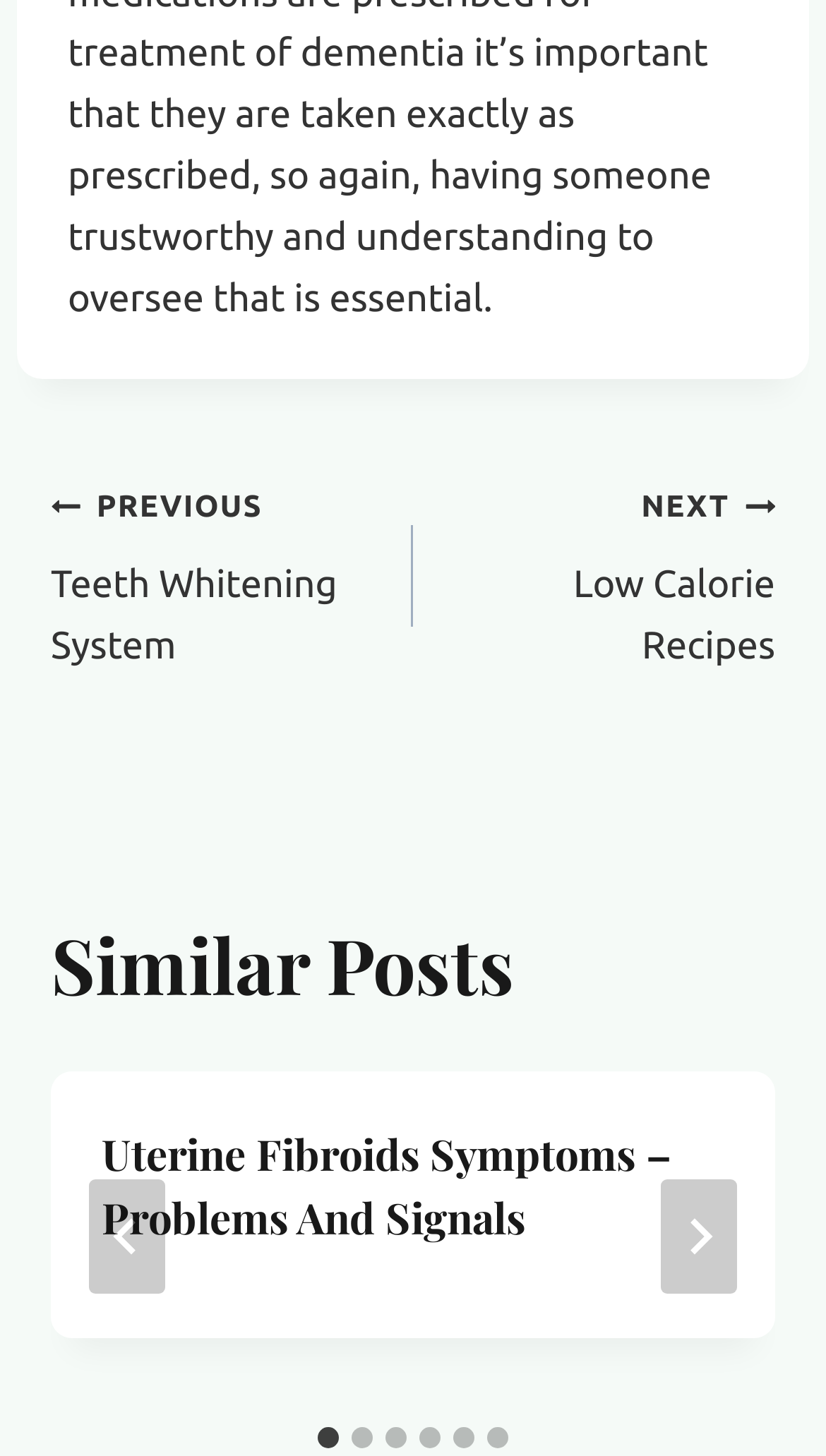Please find the bounding box coordinates of the element that must be clicked to perform the given instruction: "Select slide 2". The coordinates should be four float numbers from 0 to 1, i.e., [left, top, right, bottom].

[0.426, 0.98, 0.451, 0.994]